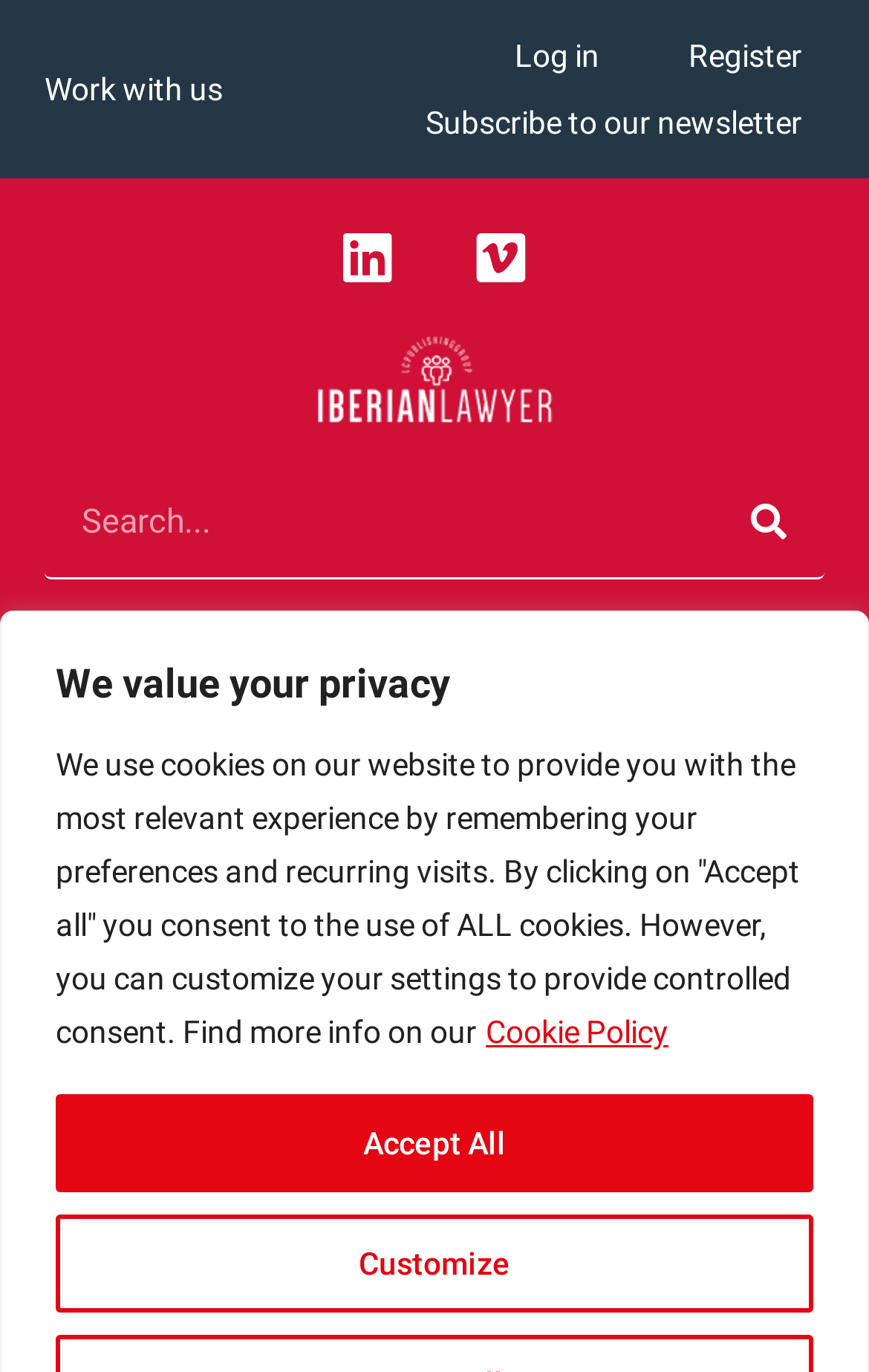Please locate the bounding box coordinates for the element that should be clicked to achieve the following instruction: "Get a free quote". Ensure the coordinates are given as four float numbers between 0 and 1, i.e., [left, top, right, bottom].

None